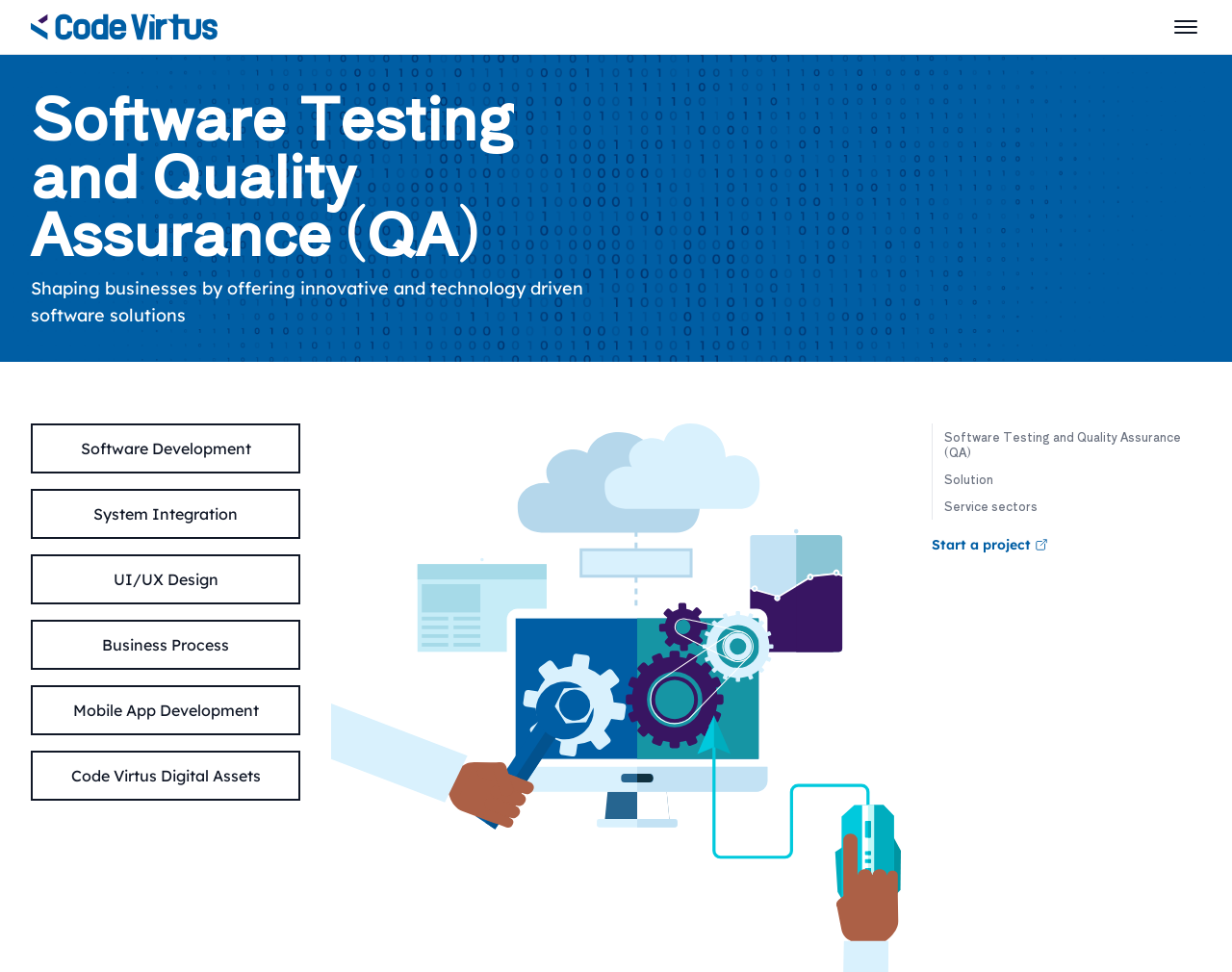Predict the bounding box of the UI element that fits this description: "Menu".

[0.95, 0.012, 0.975, 0.044]